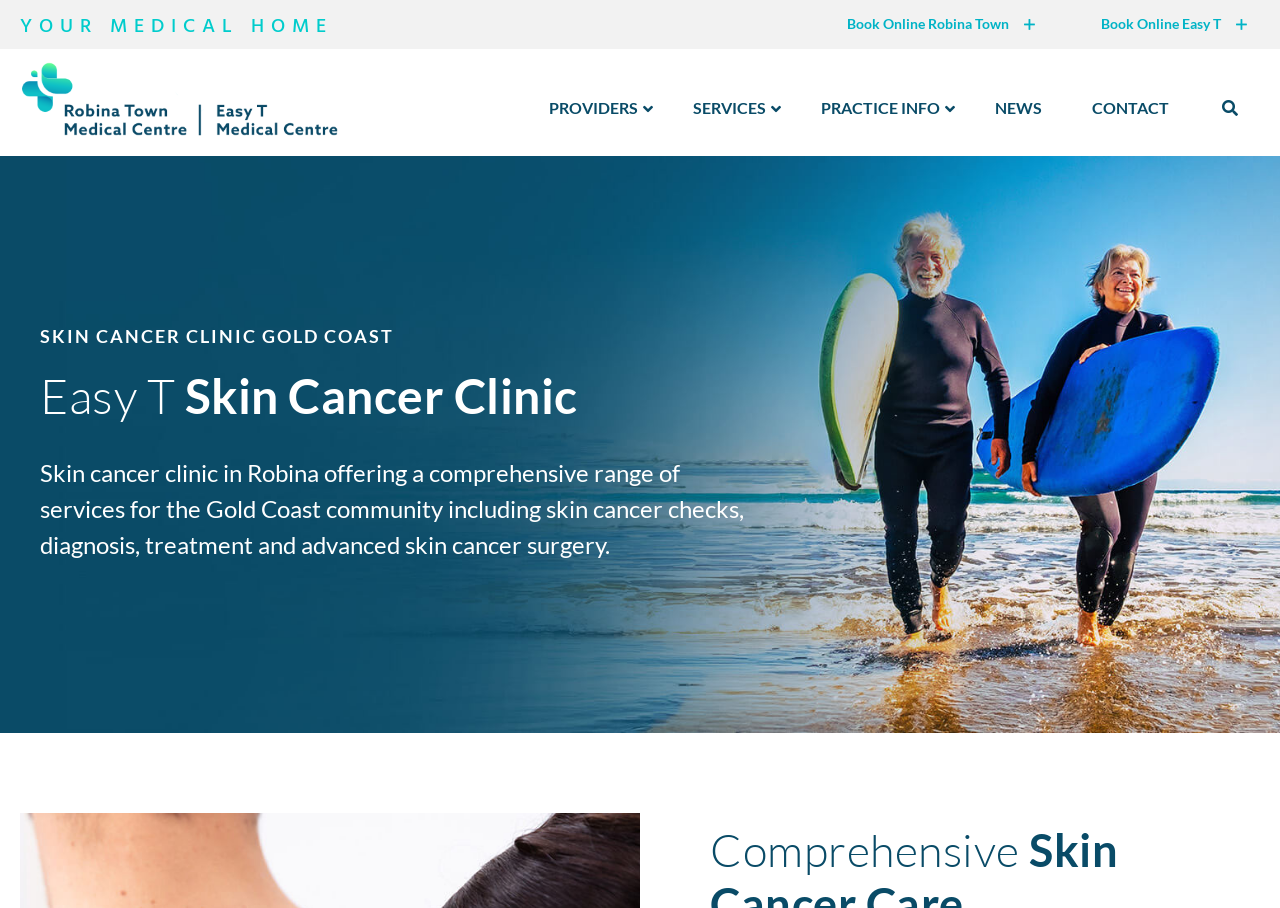Identify the bounding box coordinates for the element that needs to be clicked to fulfill this instruction: "Learn about practice info". Provide the coordinates in the format of four float numbers between 0 and 1: [left, top, right, bottom].

[0.626, 0.092, 0.754, 0.148]